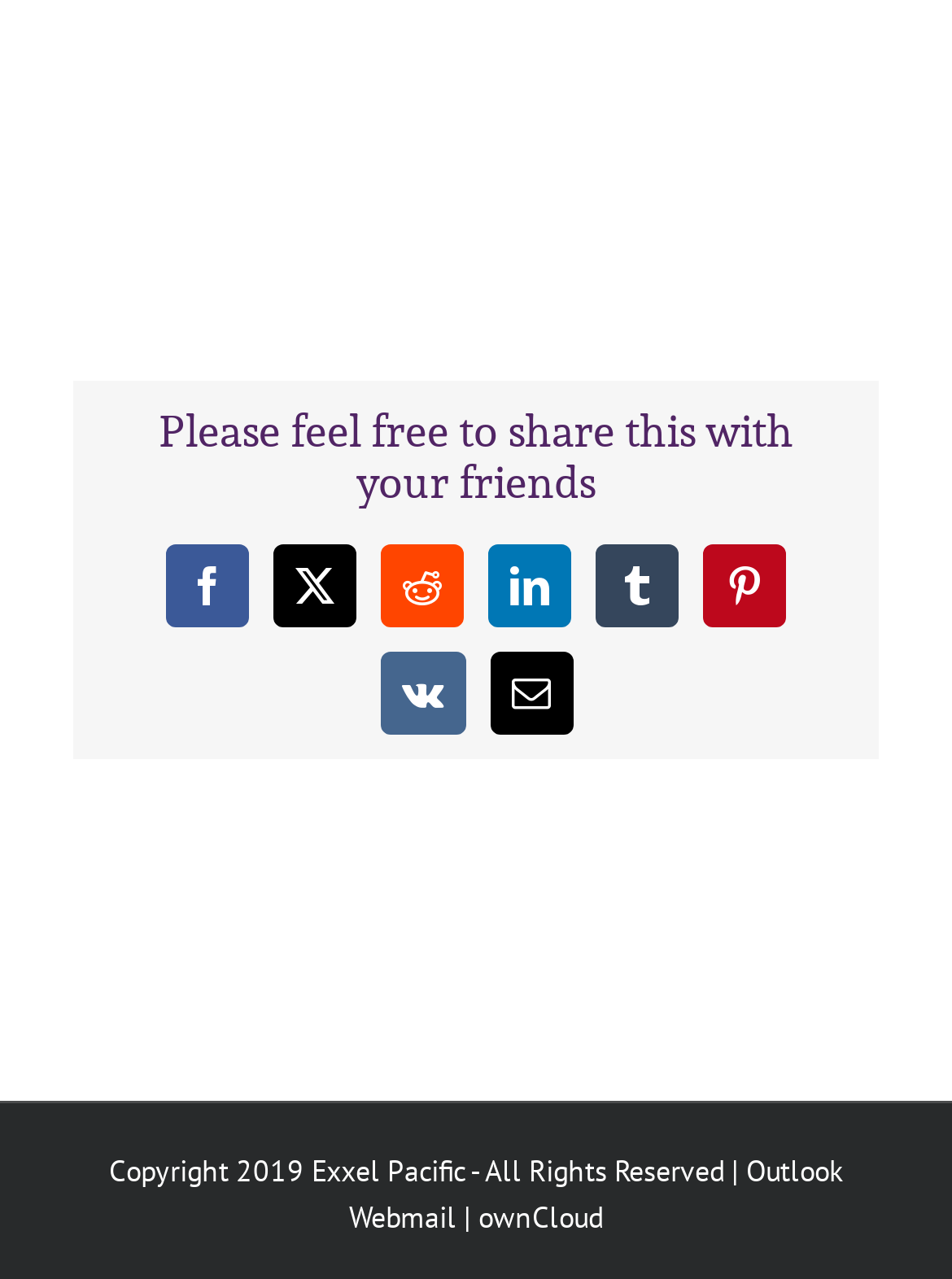What email service is linked on the webpage?
Using the information from the image, give a concise answer in one word or a short phrase.

Outlook Webmail